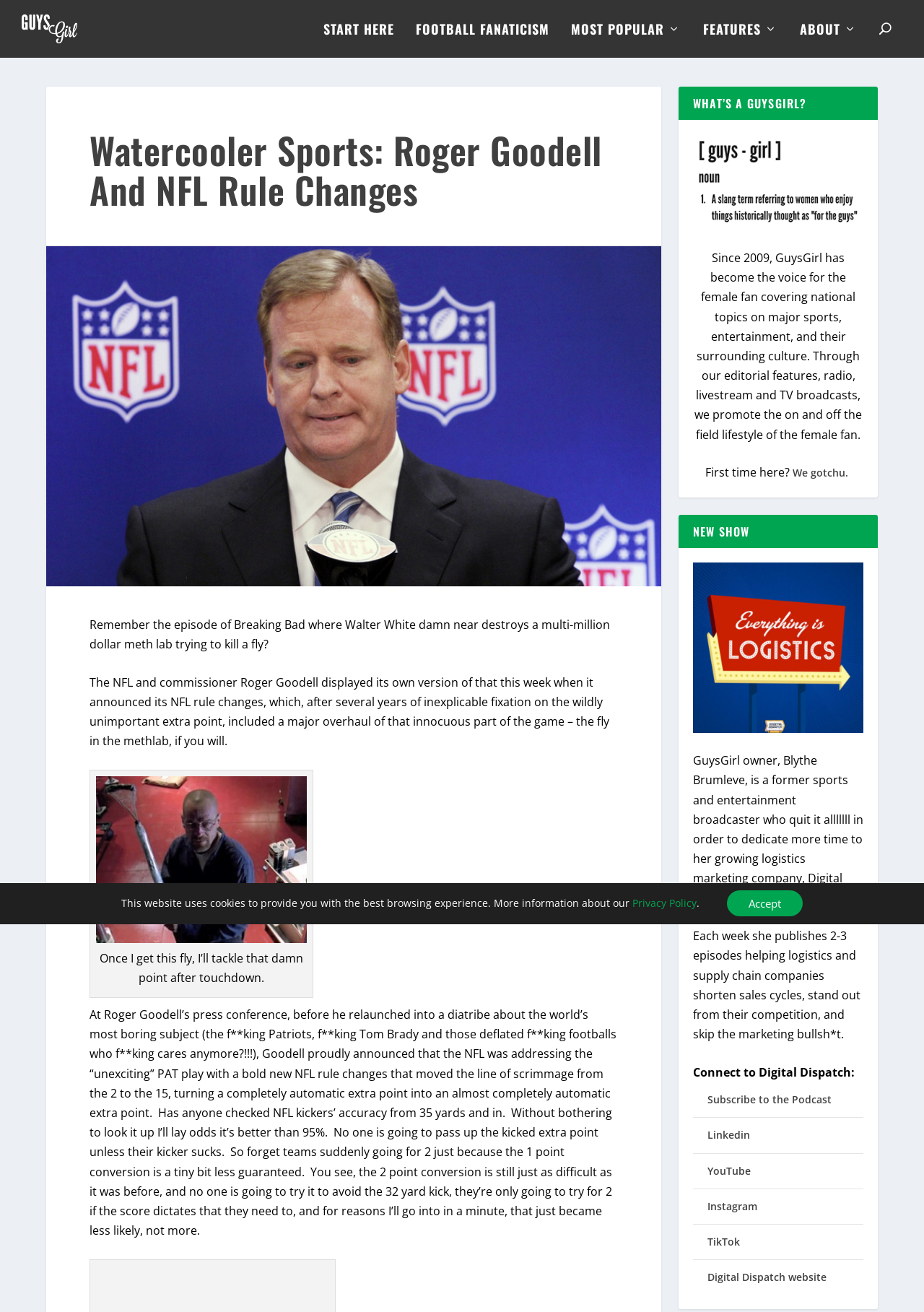Generate a thorough explanation of the webpage's elements.

This webpage is about GuysGirl, a website focused on sports, entertainment, and culture from a female fan's perspective. At the top, there is a logo and a navigation menu with links to "START HERE", "FOOTBALL FANATICISM", "MOST POPULAR", "FEATURES", and "ABOUT". 

Below the navigation menu, there is a heading "Watercooler Sports: Roger Goodell And NFL Rule Changes" followed by a link and an image with the same title. The article discusses NFL commissioner Roger Goodell and the league's intent to make rule changes, specifically focusing on the extra point. The text is divided into several paragraphs, with an image and a quote in between. 

On the right side of the page, there is a section with a heading "WHAT'S A GUYSGIRL?" that describes the website's purpose and target audience. Below this section, there is another heading "NEW SHOW" that promotes a podcast or show hosted by GuysGirl owner, Blythe Brumleve, who is also a logistics marketing company owner. 

The page also has several links to social media platforms and a website, as well as a notice about the website's use of cookies and a link to the Privacy Policy. At the bottom, there is an "Accept" button to agree to the website's terms.